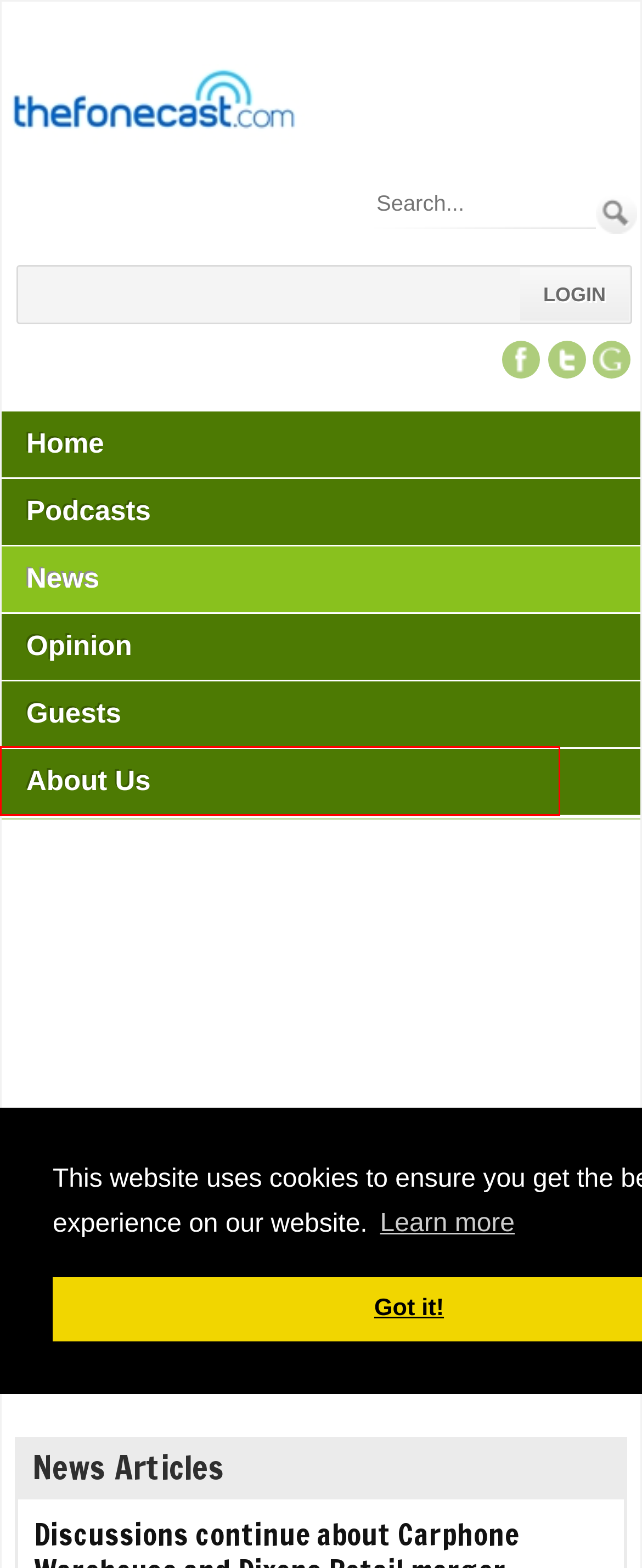Review the screenshot of a webpage containing a red bounding box around an element. Select the description that best matches the new webpage after clicking the highlighted element. The options are:
A. What are cookies? | Cookies & You
B. TheFonecast.com - about us
C. TheFonecast.com - usa
D. TheFonecast.com - mobile telecoms podcasts
E. TheFonecast.com
F. TheFonecast.com - mobile telecoms opinion
G. TheFonecast.com - samsung
H. User Log In

B